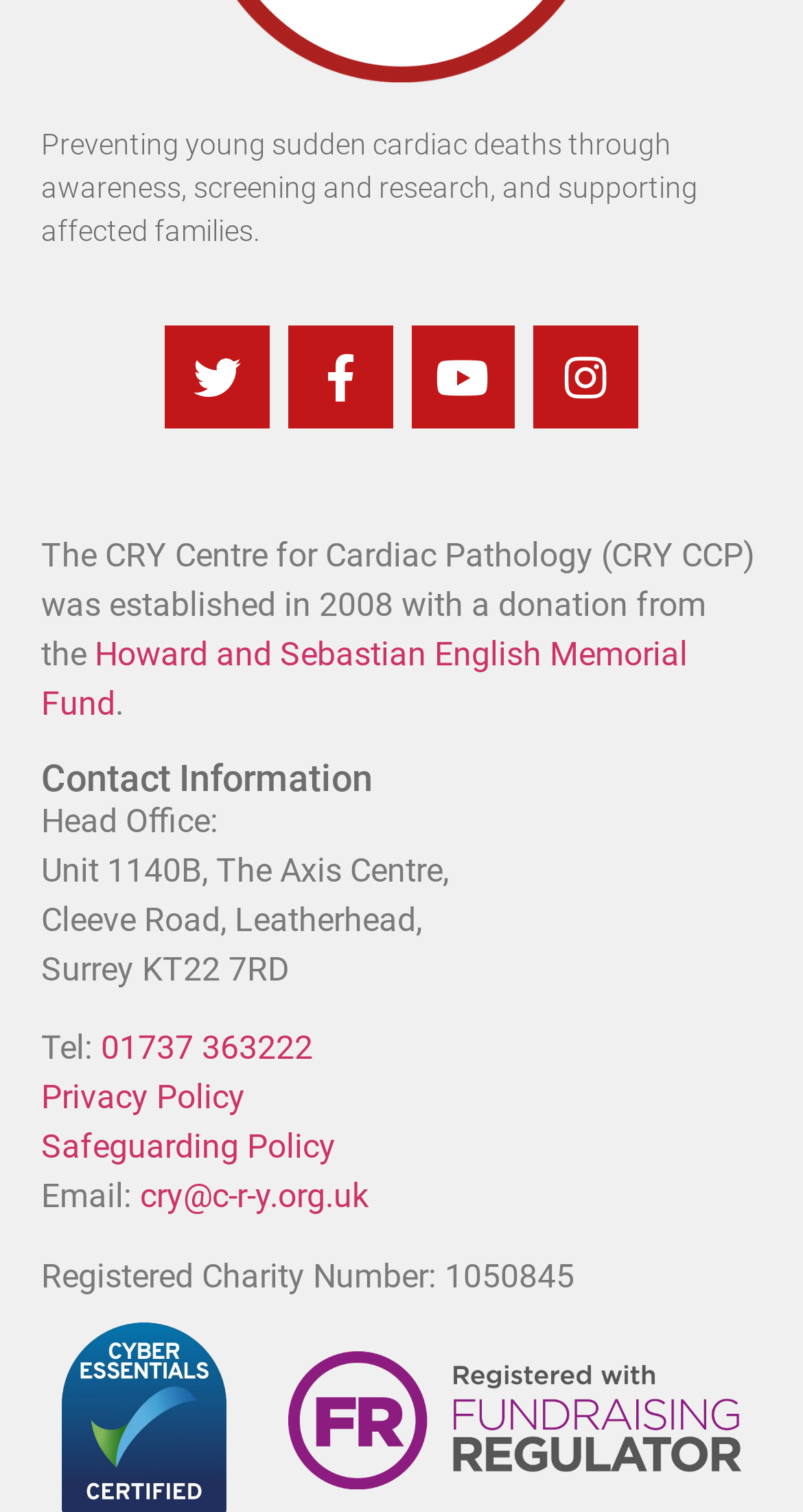Predict the bounding box of the UI element based on this description: "Support".

None